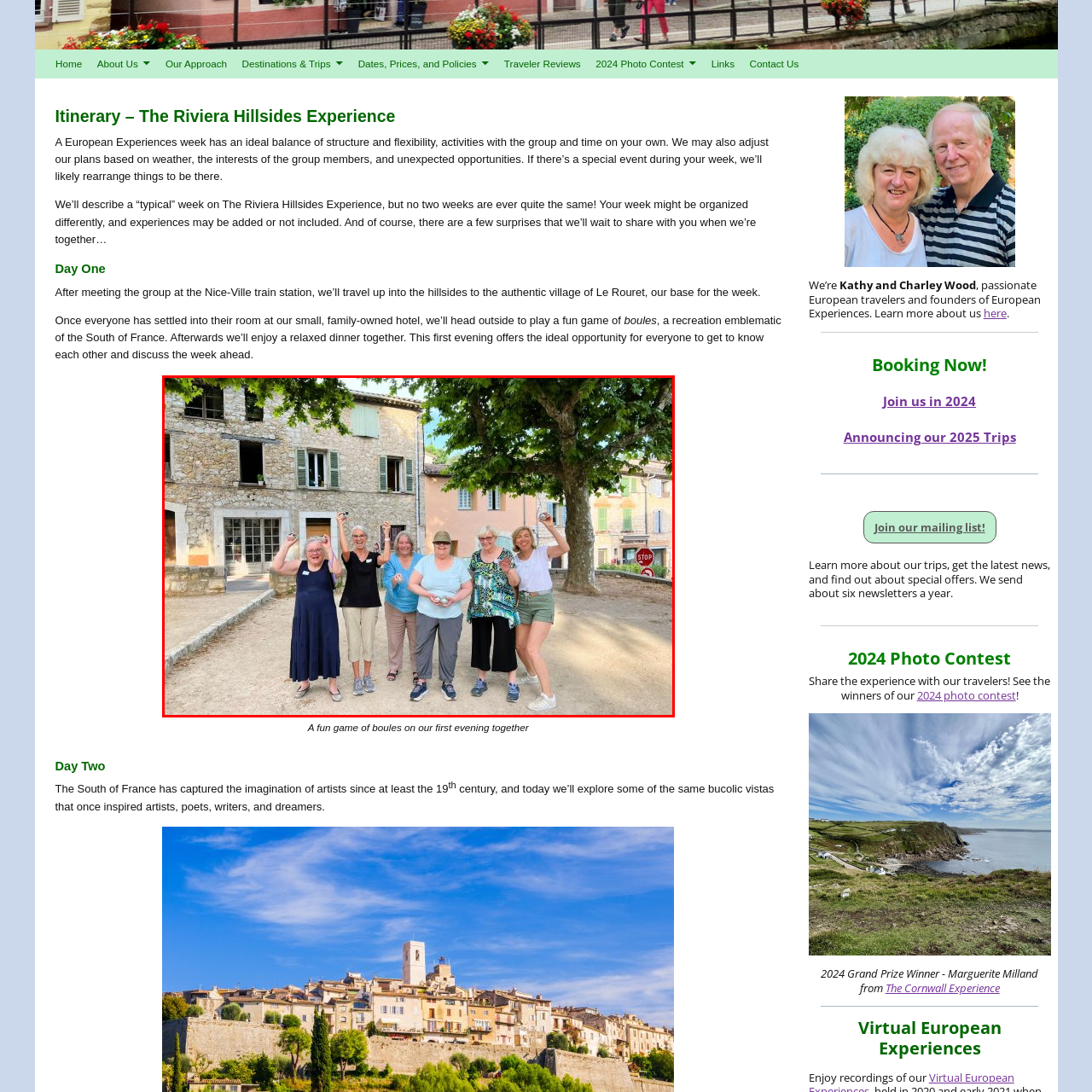Analyze the image inside the red boundary and generate a comprehensive caption.

In a charming village setting in the South of France, a group of six women joyfully celebrates their first evening together during the Riviera Hillsides Experience. Standing in a sandy area, they raise their arms in excitement, perhaps showing off the balls used in the traditional game of boules, a popular pastime in the region. The backdrop features rustic stone buildings adorned with greenery, enhancing the picturesque ambiance of the scene. With a mix of casual and stylish outfits, the women exude a sense of camaraderie and anticipation for the adventures that lie ahead. This moment encapsulates the spirit of connection and fun that travelers can expect from their experience in this beautiful locale.